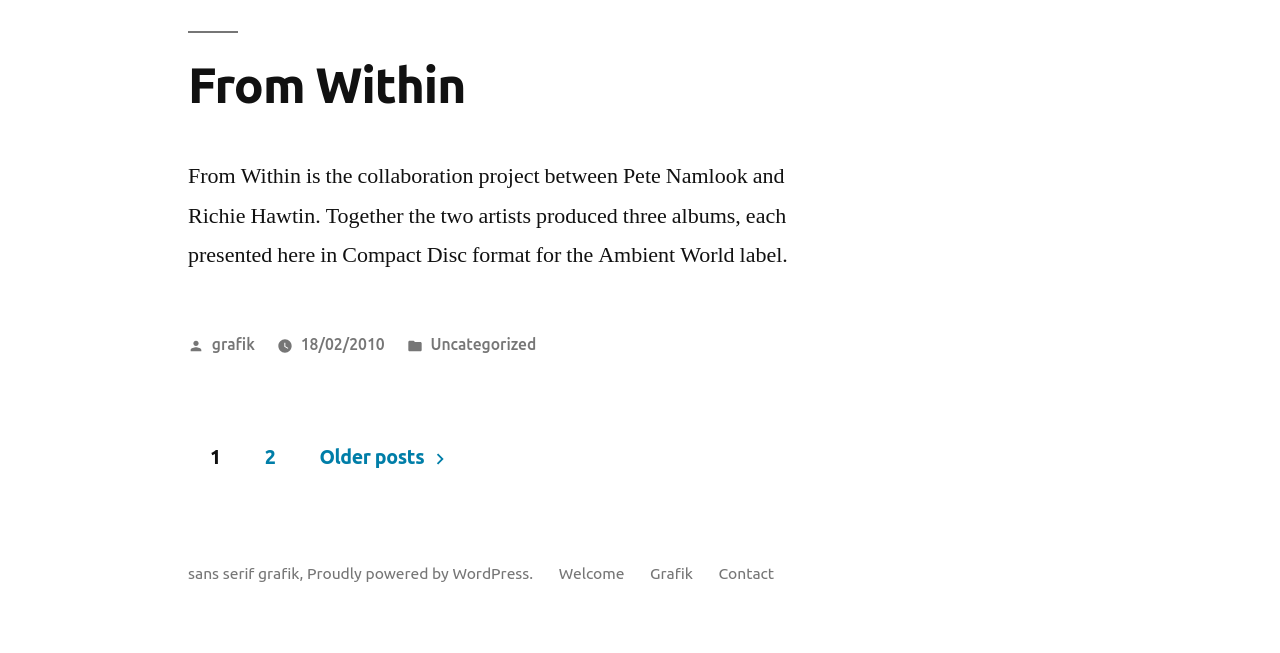Given the element description, predict the bounding box coordinates in the format (top-left x, top-left y, bottom-right x, bottom-right y), using floating point numbers between 0 and 1: Proudly powered by WordPress.

[0.24, 0.864, 0.419, 0.891]